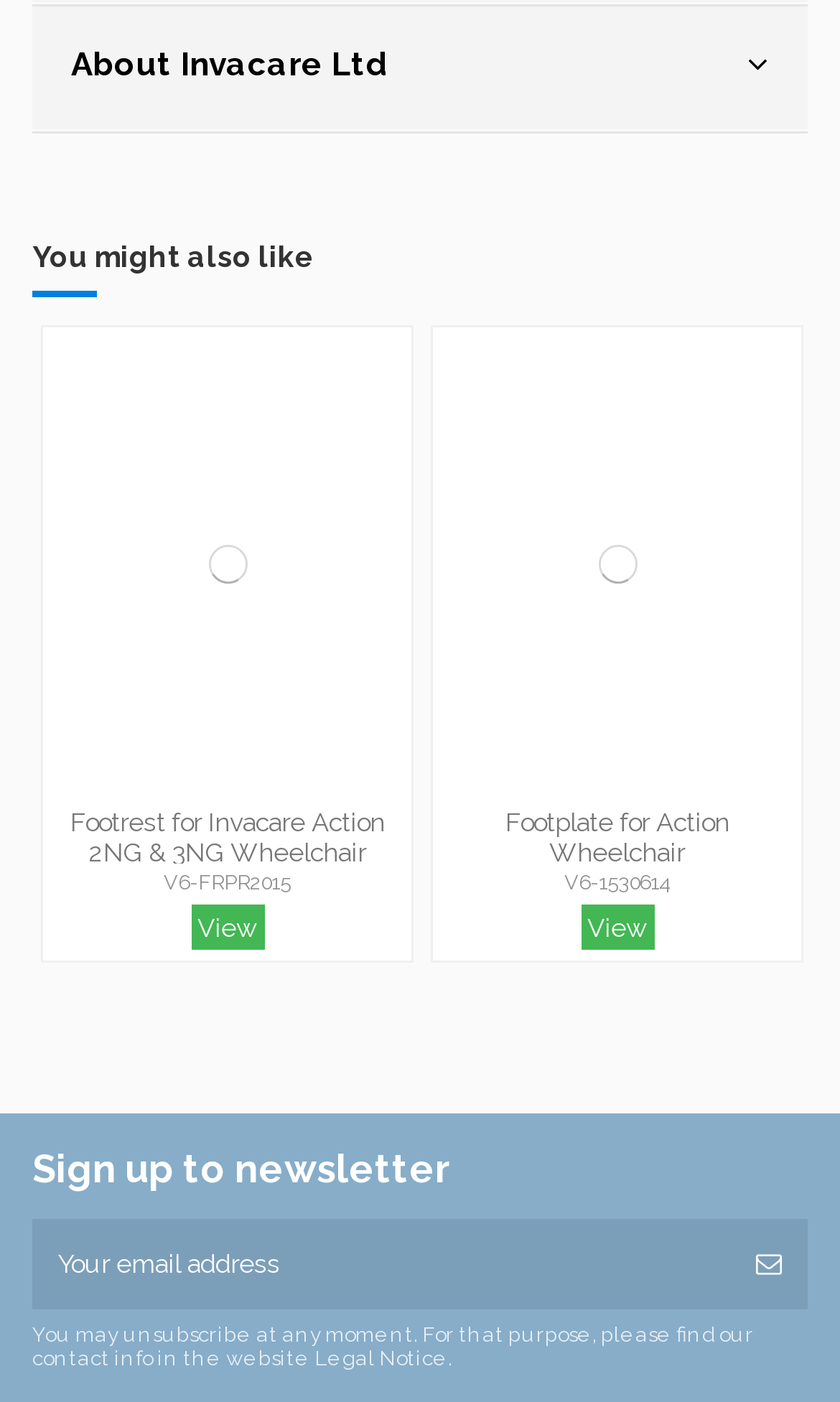Provide a one-word or brief phrase answer to the question:
What is the location of the 'Sign up to newsletter' section?

Bottom of the page